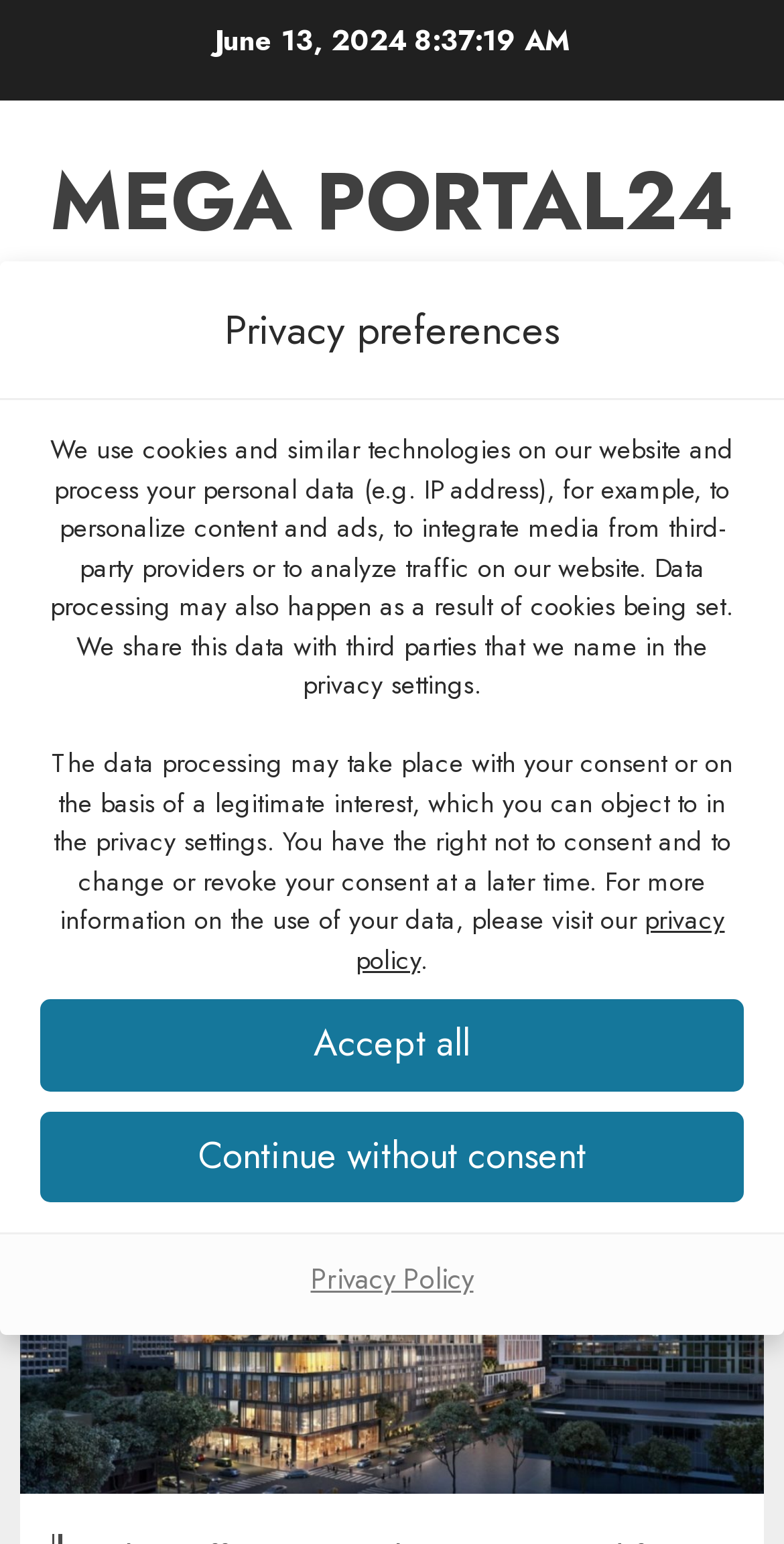From the given element description: "privacy policy", find the bounding box for the UI element. Provide the coordinates as four float numbers between 0 and 1, in the order [left, top, right, bottom].

[0.454, 0.584, 0.924, 0.634]